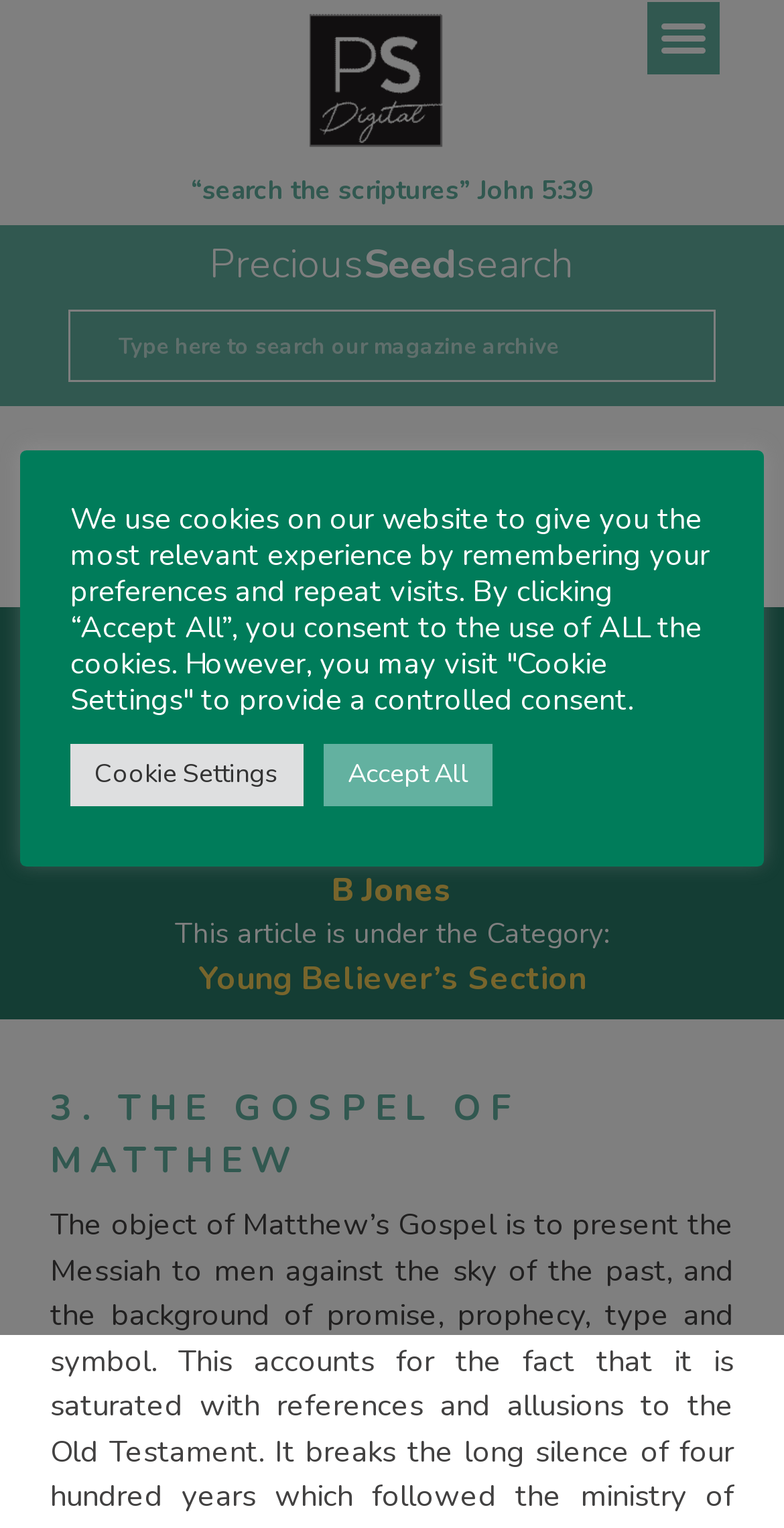Identify the bounding box coordinates of the specific part of the webpage to click to complete this instruction: "Read the article from 1965 Volume 16 Issue 3".

[0.0, 0.439, 1.0, 0.466]